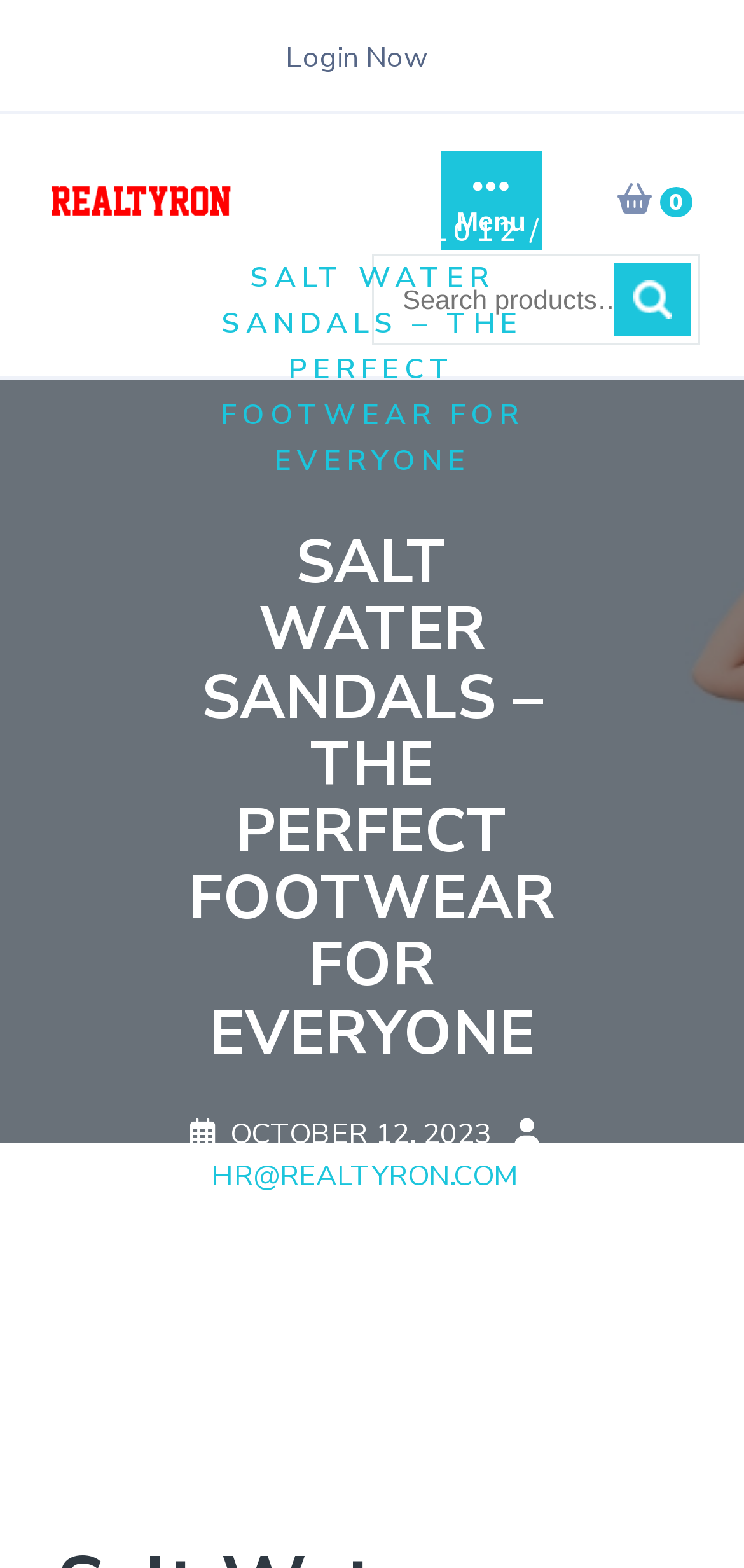Identify the bounding box coordinates of the section that should be clicked to achieve the task described: "Click on the login button".

[0.383, 0.024, 0.576, 0.049]